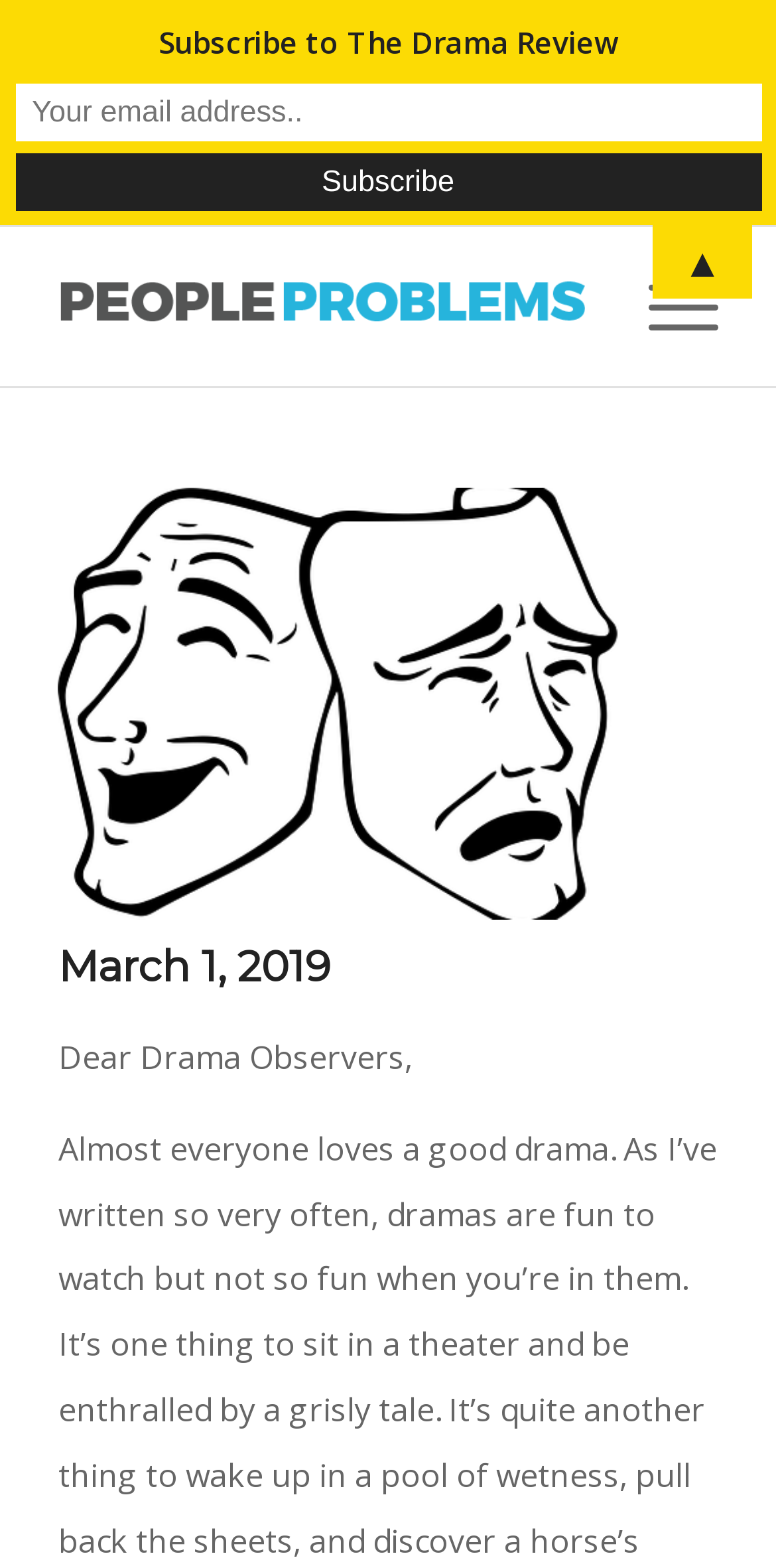What is the profession of the author?
Answer the question with a single word or phrase derived from the image.

Licensed Psychologist